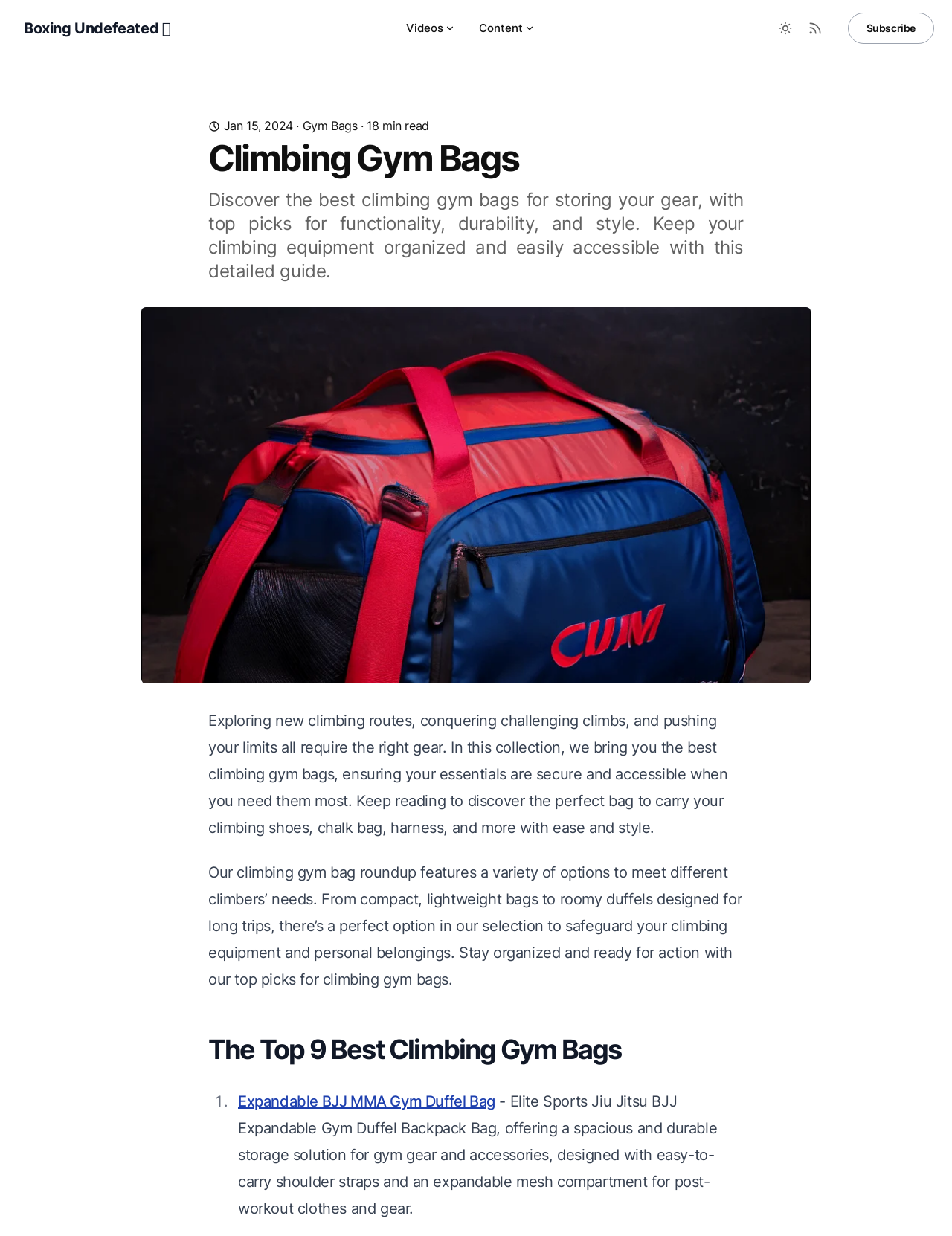Provide a brief response to the question using a single word or phrase: 
What type of bag is the 'Elite Sports Jiu Jitsu BJJ Expandable Gym Duffel Backpack Bag'?

Duffel bag